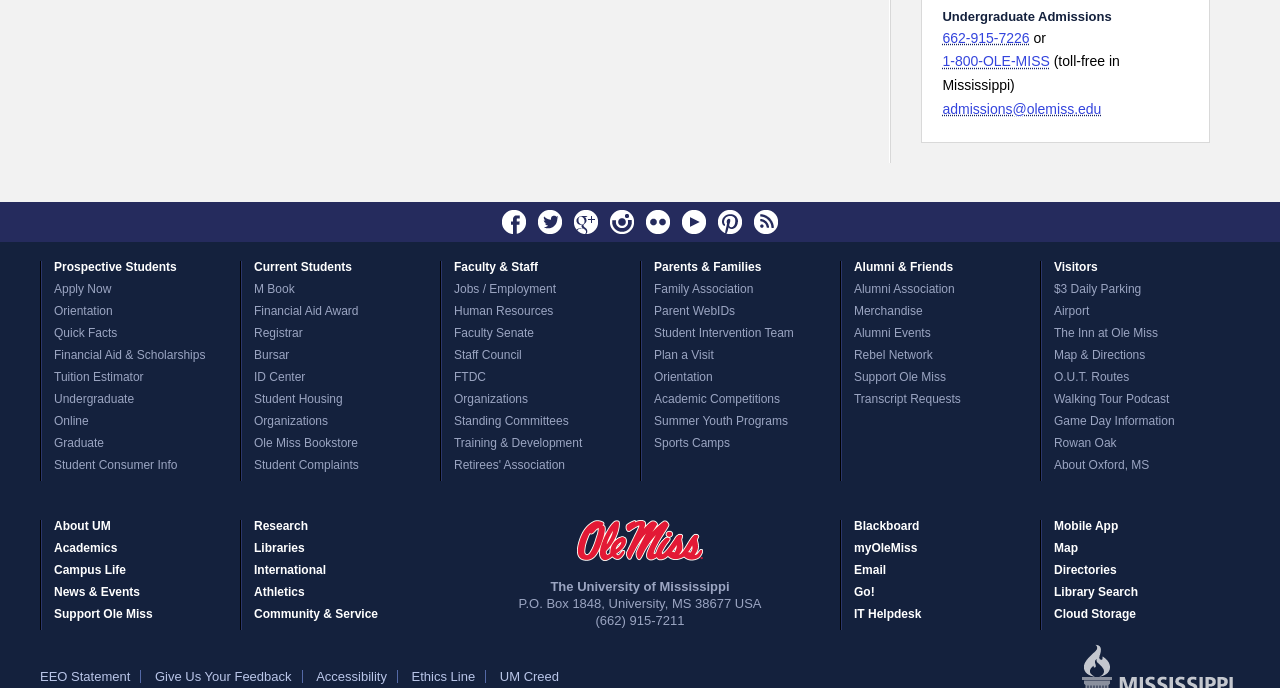Determine the bounding box for the described HTML element: "Terms of Service". Ensure the coordinates are four float numbers between 0 and 1 in the format [left, top, right, bottom].

None